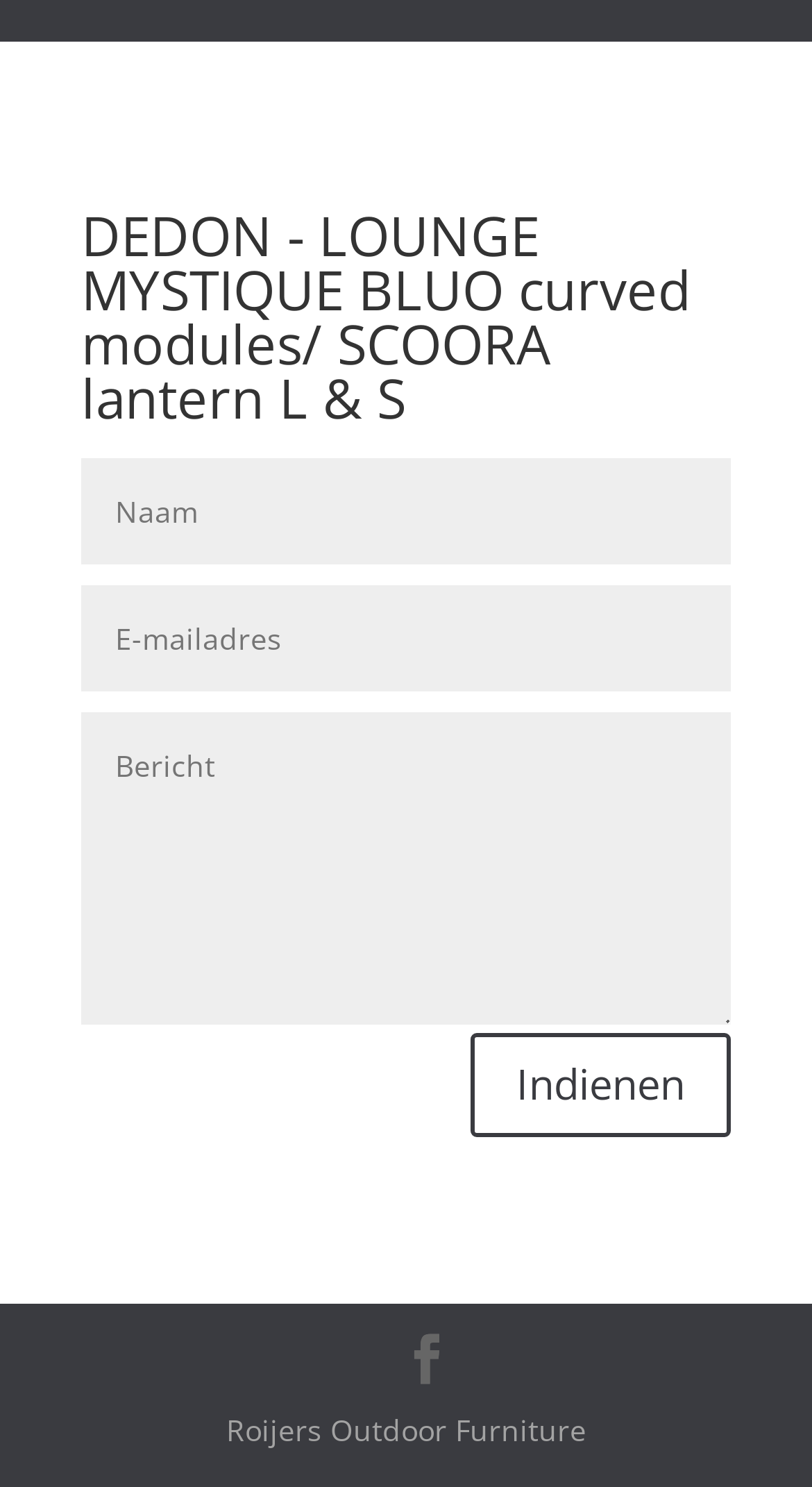Provide your answer to the question using just one word or phrase: How many textboxes are available on the webpage?

3